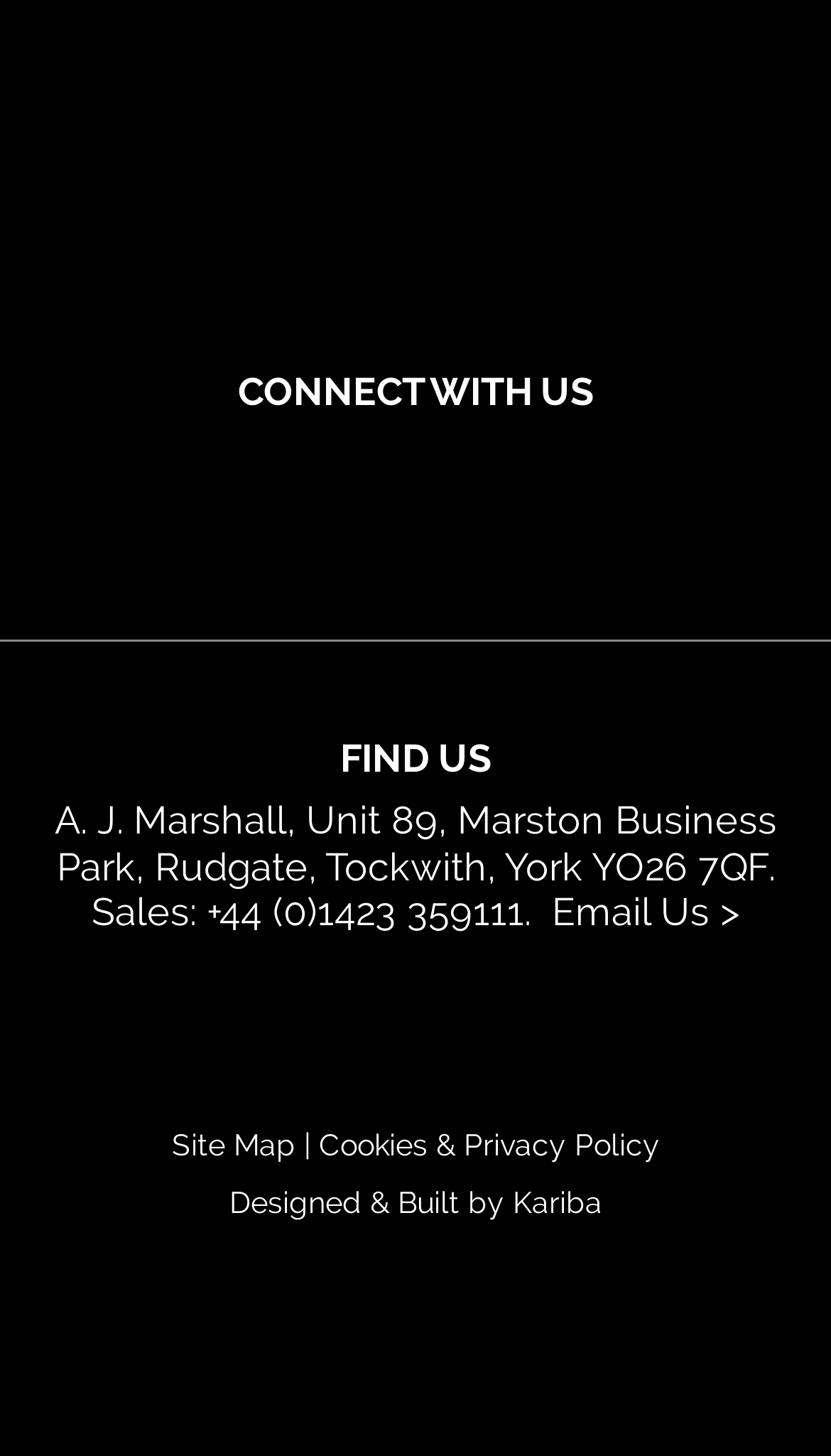What is the text of the 'Email Us' link?
Provide a short answer using one word or a brief phrase based on the image.

Email Us >